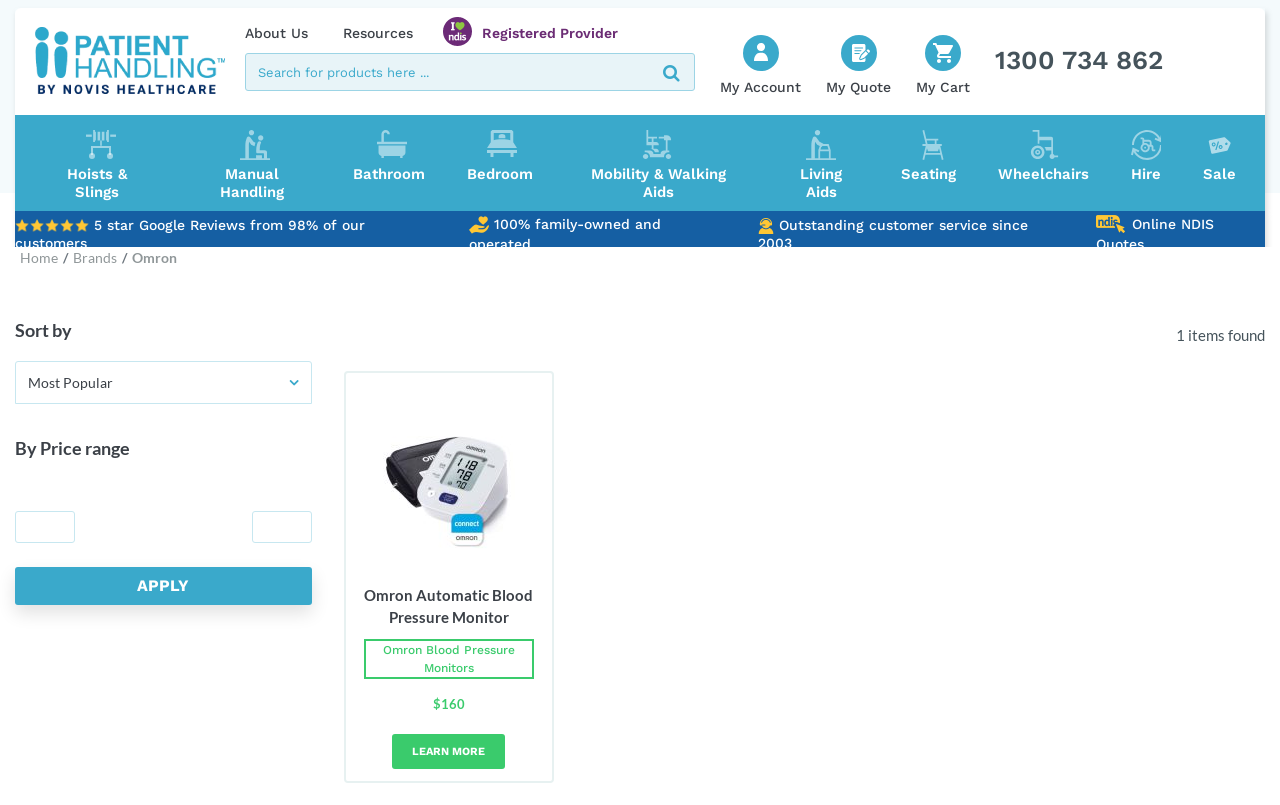Summarize the contents and layout of the webpage in detail.

The webpage is about Omron Archives, specifically focused on patient handling. At the top left, there is a logo link and an image of the logo. Next to it, there are several navigation links, including "About Us", "Resources", and "Registered Provider". On the right side of the top section, there is a search bar with a searchbox and a button.

Below the top section, there are three links with icons: "My Account", "My Quote", and "My Cart". To the right of these links, there is a phone number link. 

On the left side of the page, there is a vertical menu with links to different categories, such as "Hoists & Slings", "Manual Handling", "Bathroom", and more. 

In the middle of the page, there are several sections. One section has an image of a family-owned icon, a 5-star Google Reviews rating, and a text stating that the company is 100% family-owned and operated. Next to it, there is an image of a customer service icon and a text about outstanding customer service since 2003. Further to the right, there is an image of an online NDIS icon and a link to online NDIS quotes.

Below this section, there is a navigation breadcrumb with links to "Home", "Brands", and "Omron". 

The main content of the page is a list of products, with a heading "Sort by" and options to sort by most popular or by price range. There are two textboxes to input a price range and an "APPLY" button. 

The product list includes an item "Omron Automatic Blood Pressure Monitor" with an image, a heading, and a link to learn more. The product information also includes a price of $160.